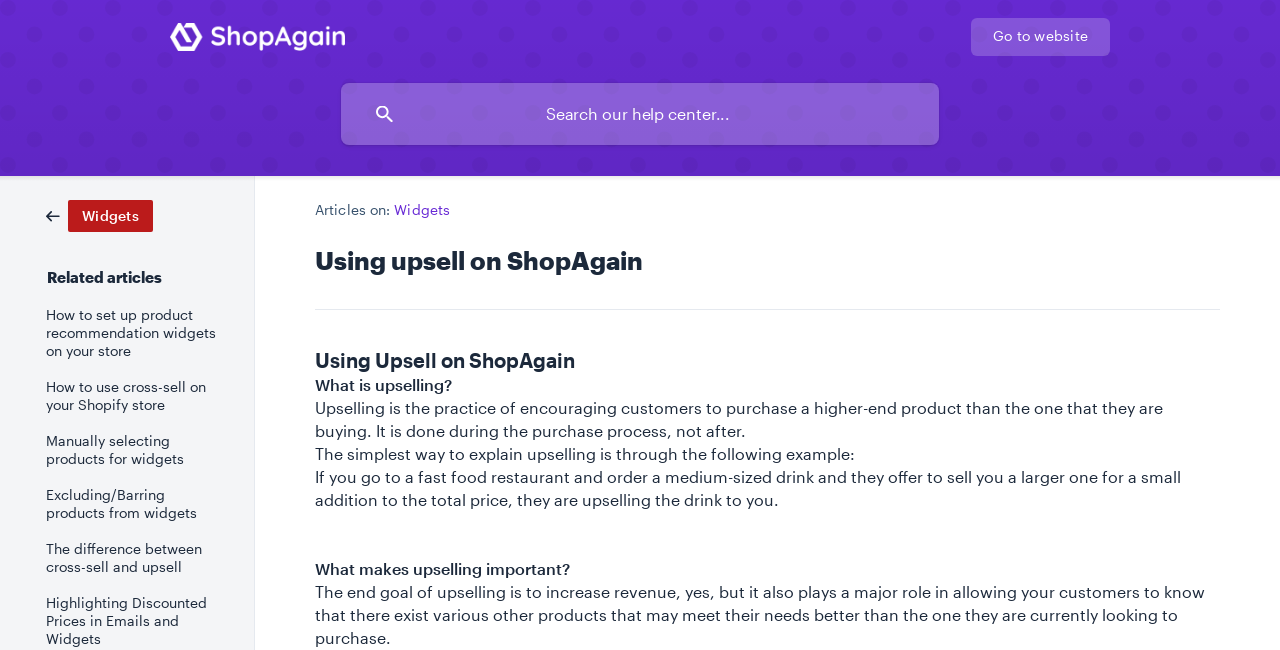Determine the bounding box coordinates for the element that should be clicked to follow this instruction: "Search our help center". The coordinates should be given as four float numbers between 0 and 1, in the format [left, top, right, bottom].

[0.266, 0.126, 0.734, 0.225]